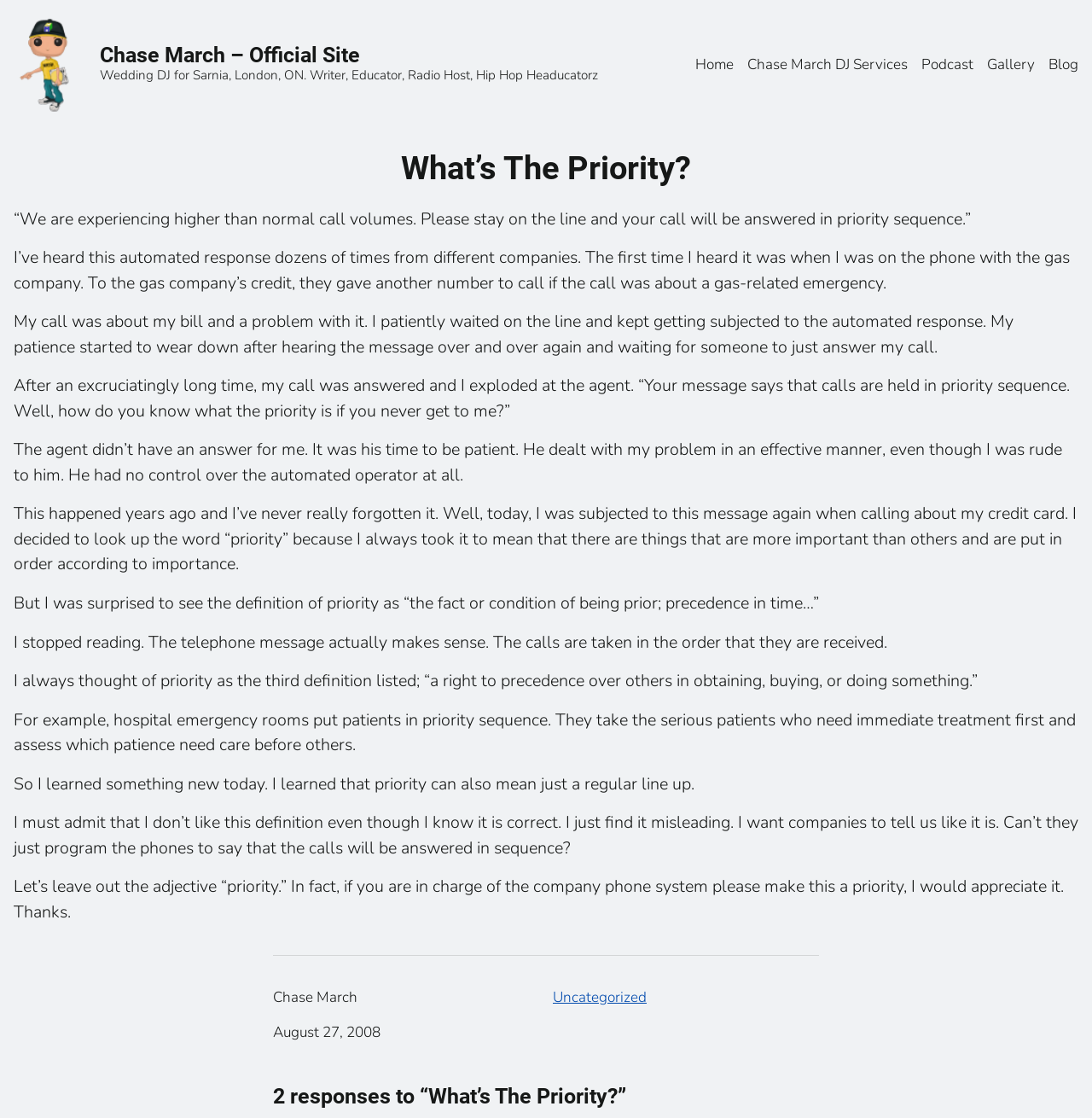Given the content of the image, can you provide a detailed answer to the question?
What is the author's complaint about?

The author is complaining about the automated phone response they received when calling a company, which says 'Please stay on the line and your call will be answered in priority sequence.' The author is frustrated because they have to wait a long time to get their call answered.